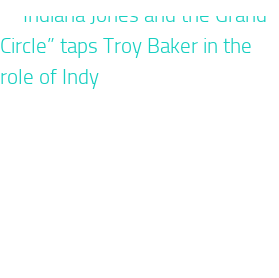Offer a detailed narrative of the scene shown in the image.

The image accompanies an article titled “Indiana Jones and the Grand Circle” and features Troy Baker in the iconic role of Indiana Jones. The piece discusses the casting choice for the beloved character, providing insights into the project and its anticipated impact. The article is positioned alongside other related content, highlighting the ongoing interest in adaptations of classic franchises in contemporary media. With an engaging layout, the image serves to attract readers' attention to the integration of video game voice talent into well-known cinematic roles, signaling a blending of entertainment mediums.